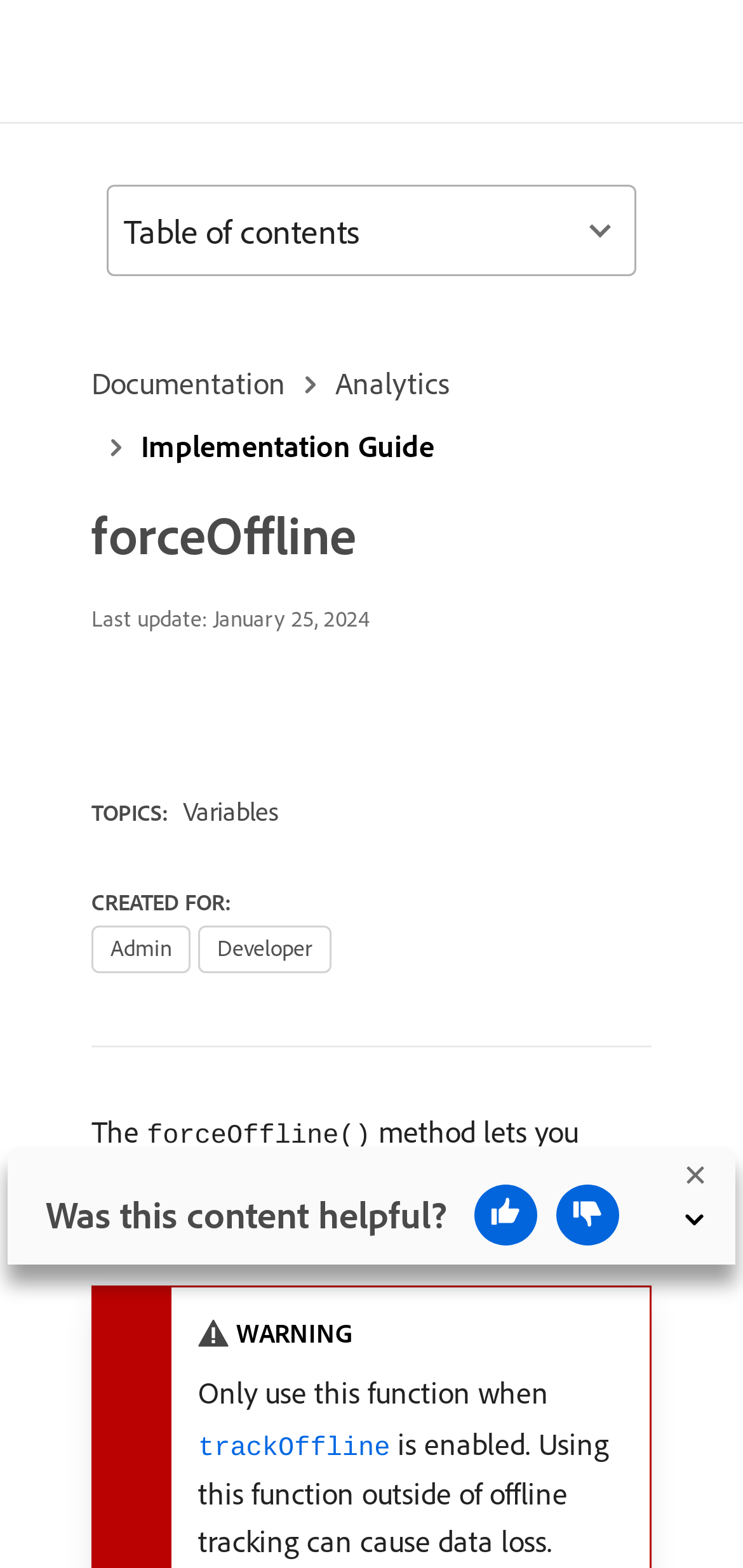Based on the element description: "Analytics", identify the bounding box coordinates for this UI element. The coordinates must be four float numbers between 0 and 1, listed as [left, top, right, bottom].

[0.385, 0.225, 0.605, 0.265]